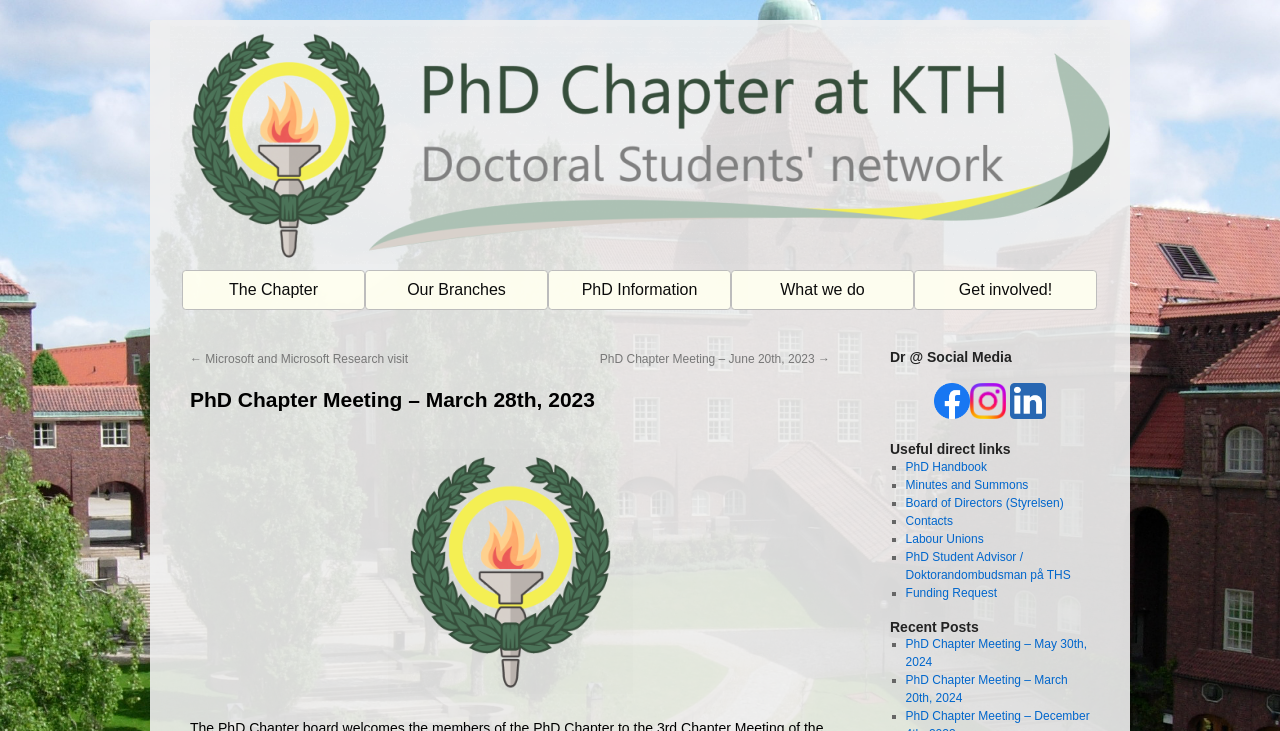Kindly determine the bounding box coordinates of the area that needs to be clicked to fulfill this instruction: "Click the 'Skip to content' link".

[0.132, 0.368, 0.148, 0.524]